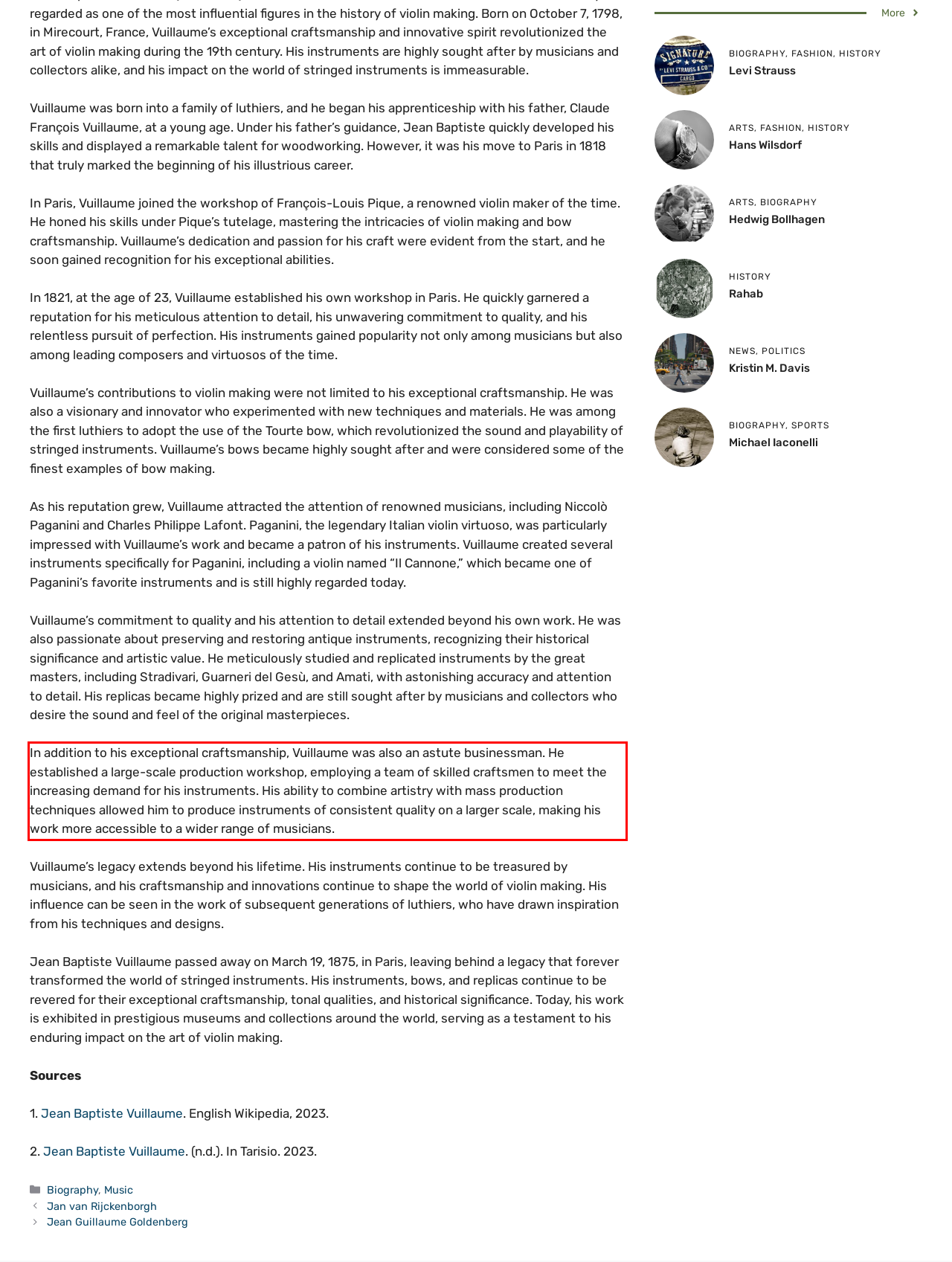You have a screenshot of a webpage where a UI element is enclosed in a red rectangle. Perform OCR to capture the text inside this red rectangle.

In addition to his exceptional craftsmanship, Vuillaume was also an astute businessman. He established a large-scale production workshop, employing a team of skilled craftsmen to meet the increasing demand for his instruments. His ability to combine artistry with mass production techniques allowed him to produce instruments of consistent quality on a larger scale, making his work more accessible to a wider range of musicians.